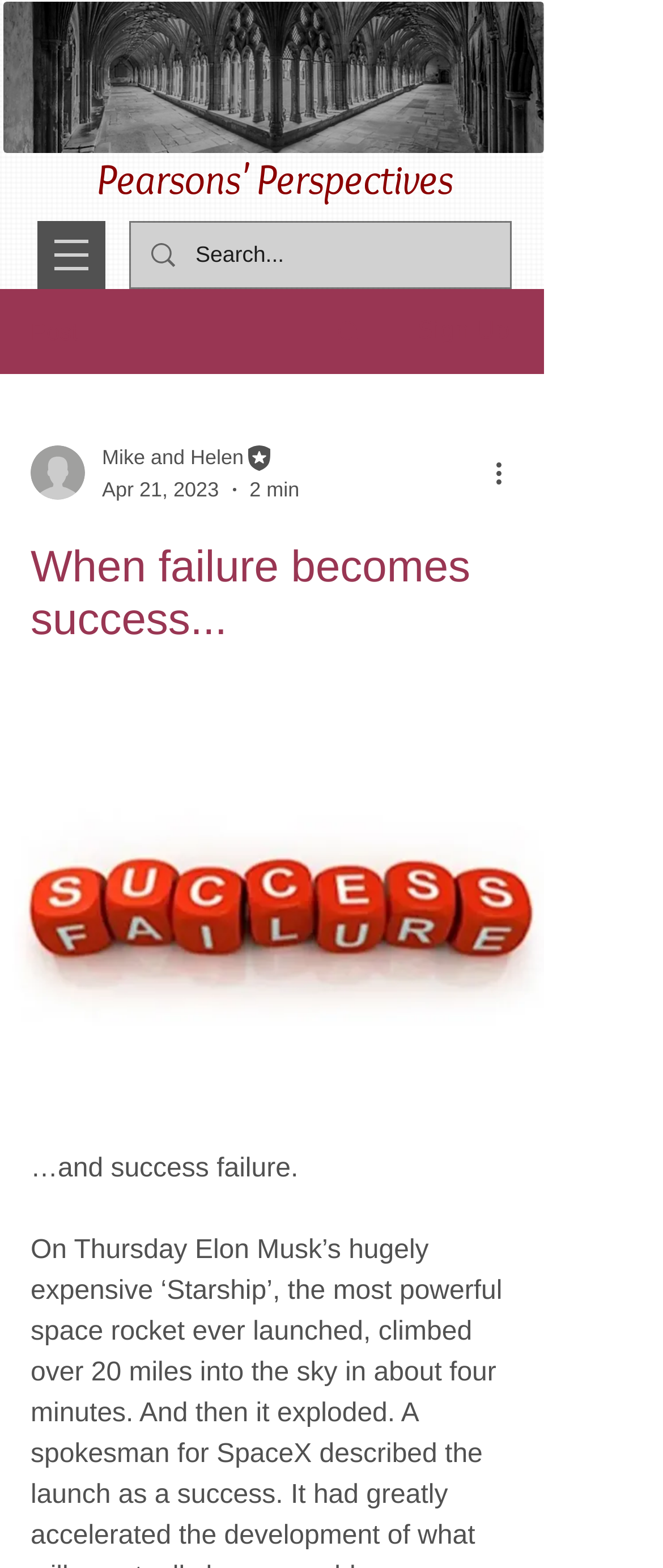How many buttons are there in the navigation menu?
Answer the question in a detailed and comprehensive manner.

I found the number of buttons in the navigation menu by looking at the navigation element with the text 'Site', which has two buttons: one with an image and another with the text 'More actions'.